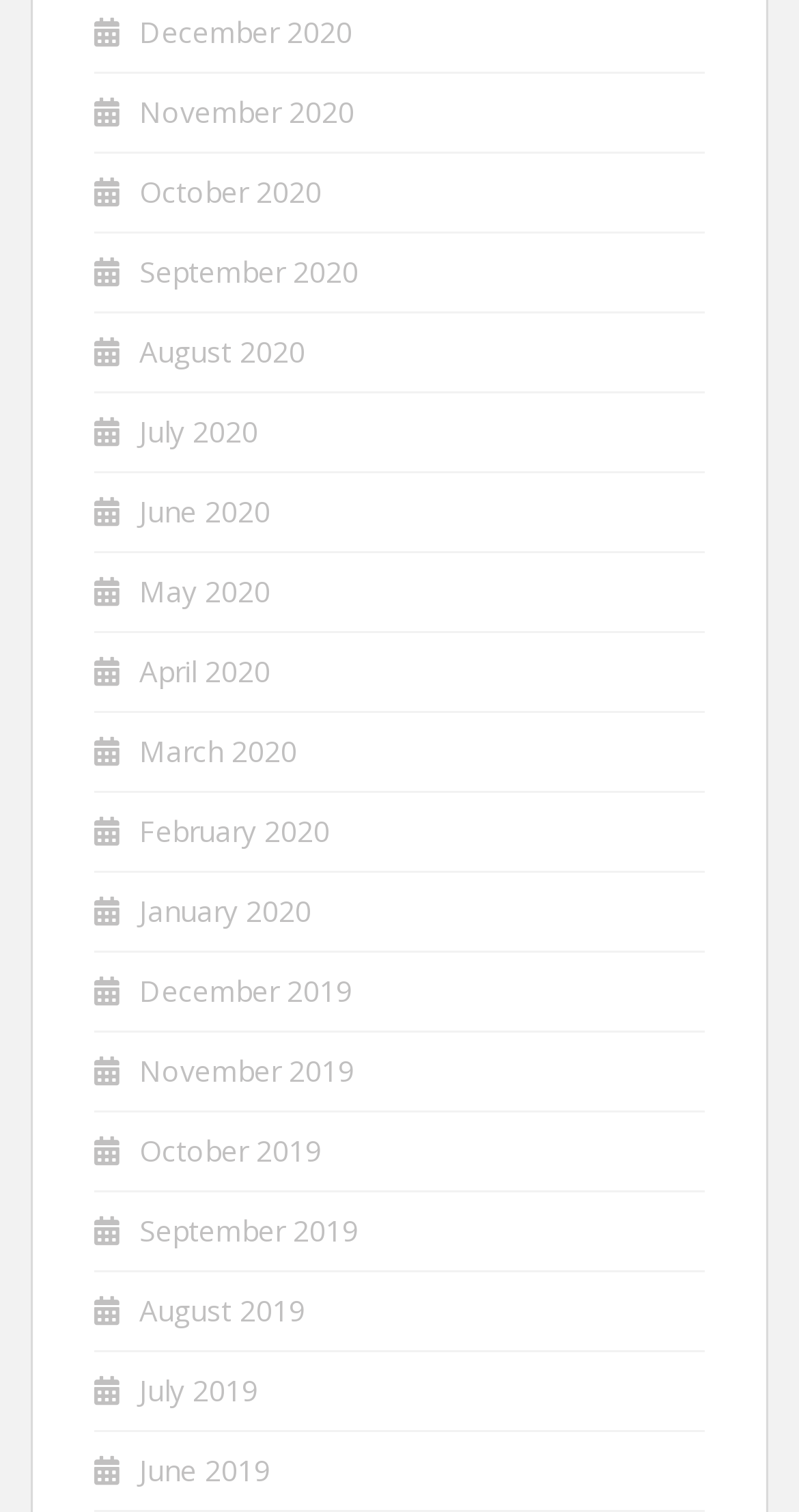Please identify the bounding box coordinates of the element's region that I should click in order to complete the following instruction: "view June 2019". The bounding box coordinates consist of four float numbers between 0 and 1, i.e., [left, top, right, bottom].

[0.174, 0.959, 0.338, 0.985]